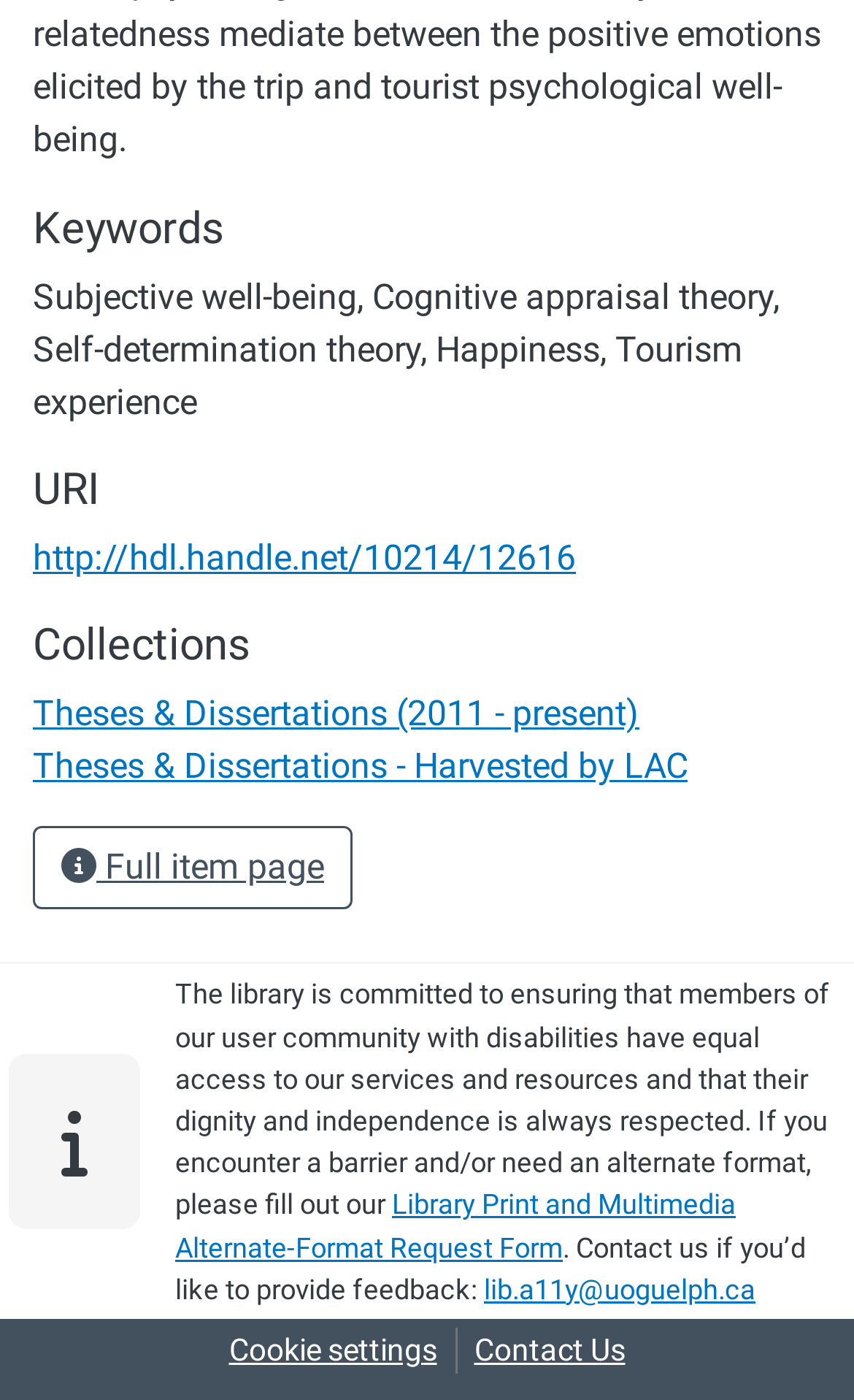Please find the bounding box coordinates of the clickable region needed to complete the following instruction: "View full item page". The bounding box coordinates must consist of four float numbers between 0 and 1, i.e., [left, top, right, bottom].

[0.038, 0.591, 0.413, 0.65]